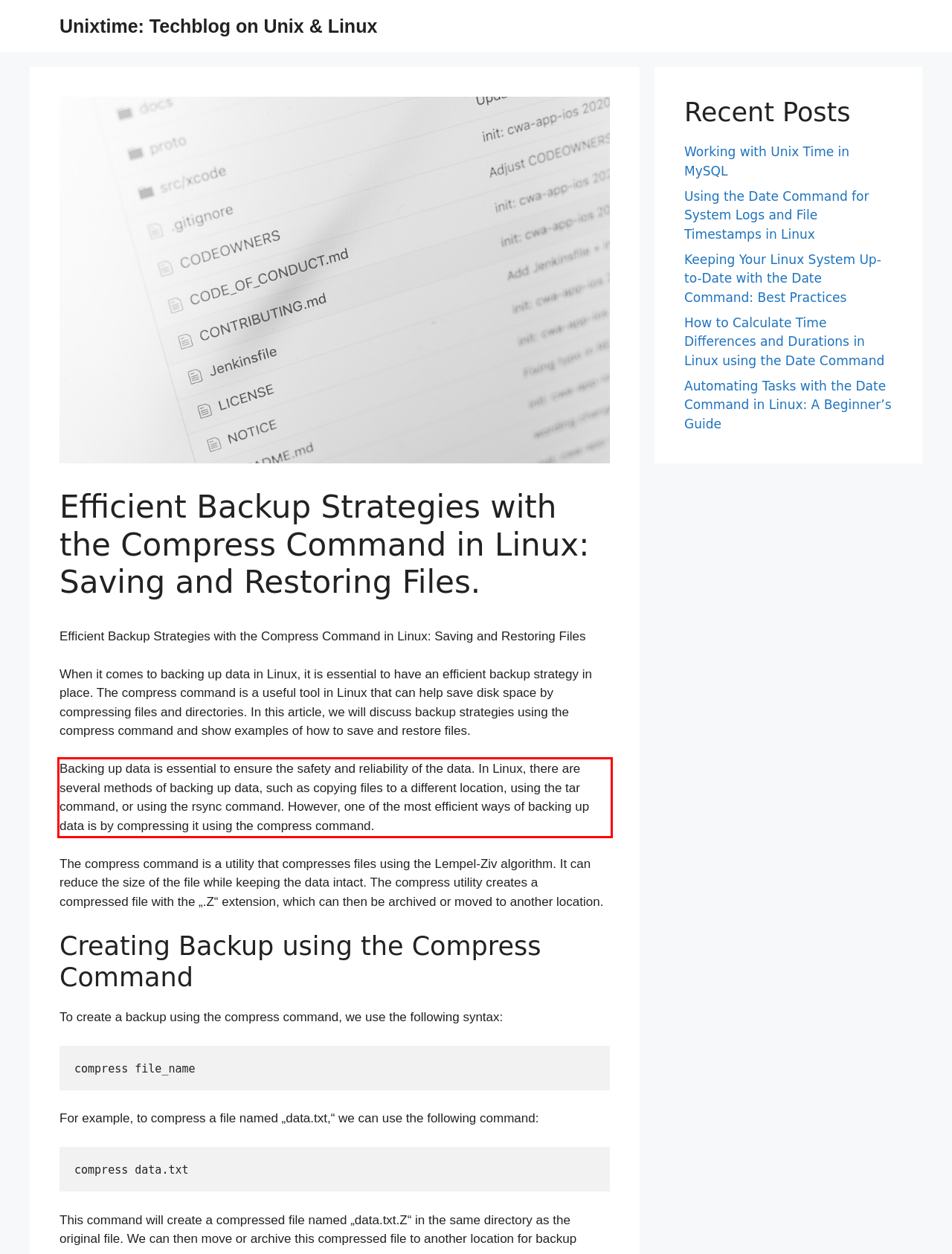You are presented with a screenshot containing a red rectangle. Extract the text found inside this red bounding box.

Backing up data is essential to ensure the safety and reliability of the data. In Linux, there are several methods of backing up data, such as copying files to a different location, using the tar command, or using the rsync command. However, one of the most efficient ways of backing up data is by compressing it using the compress command.